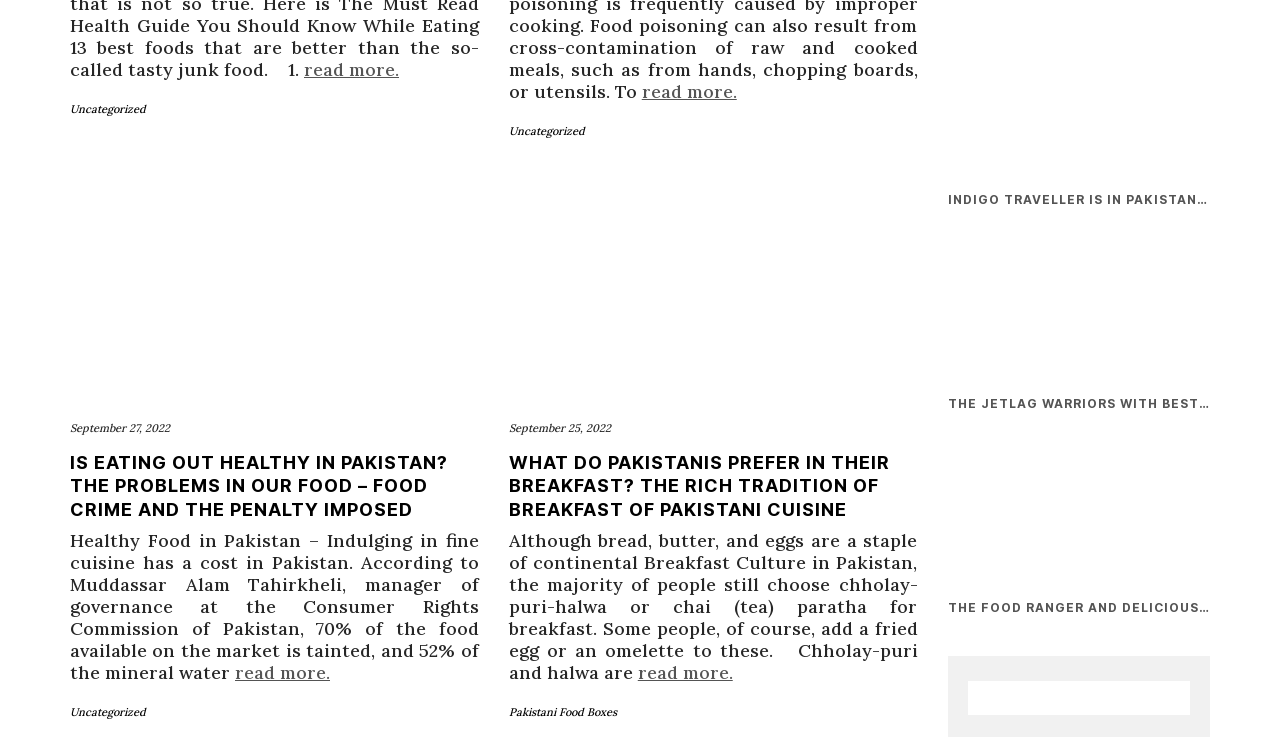Please provide the bounding box coordinates for the element that needs to be clicked to perform the following instruction: "read more about 'Is Eating Out Healthy in Pakistan?'". The coordinates should be given as four float numbers between 0 and 1, i.e., [left, top, right, bottom].

[0.055, 0.24, 0.374, 0.532]